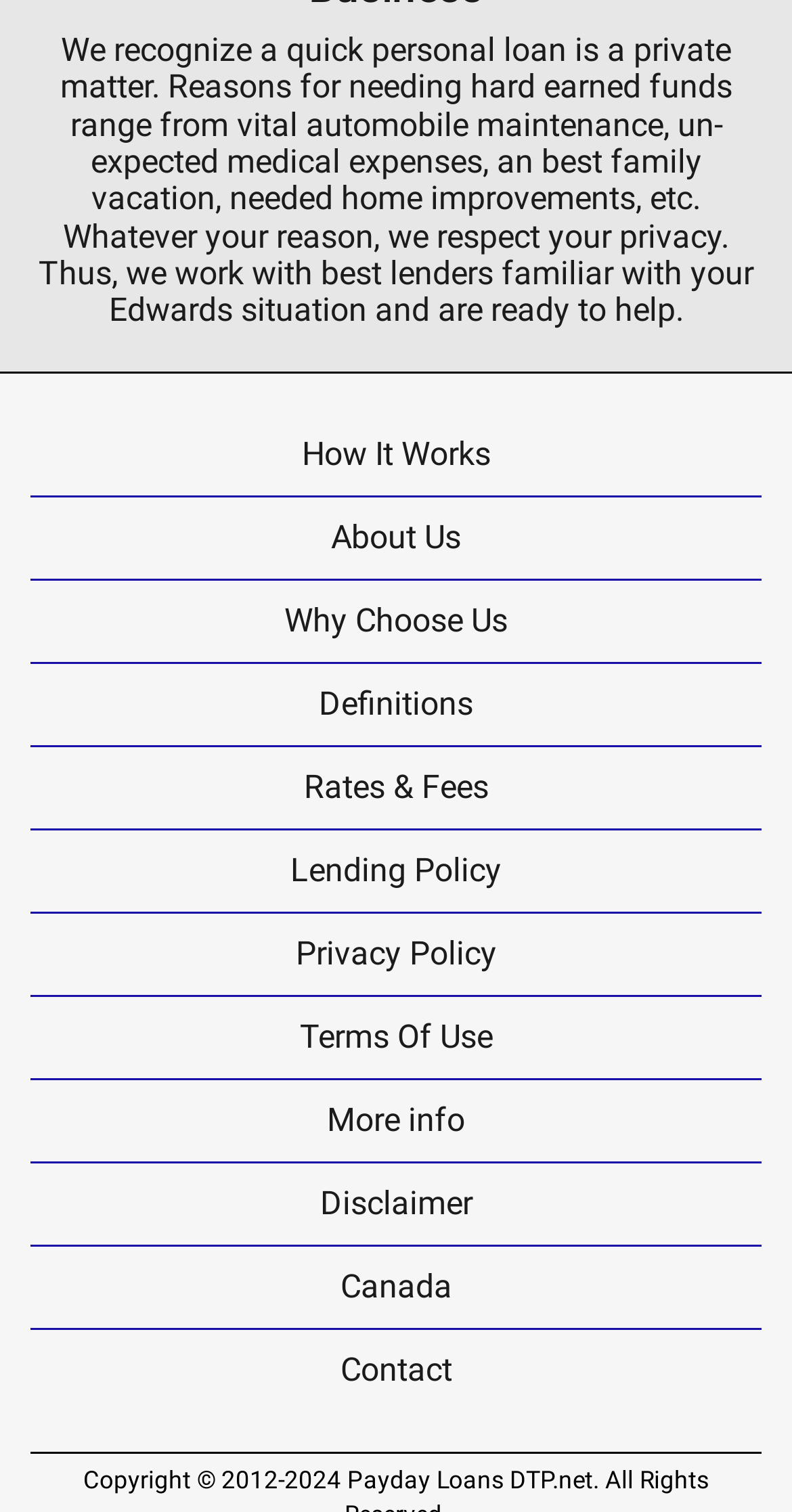Find the bounding box coordinates of the element's region that should be clicked in order to follow the given instruction: "Get more information". The coordinates should consist of four float numbers between 0 and 1, i.e., [left, top, right, bottom].

[0.038, 0.714, 0.962, 0.768]